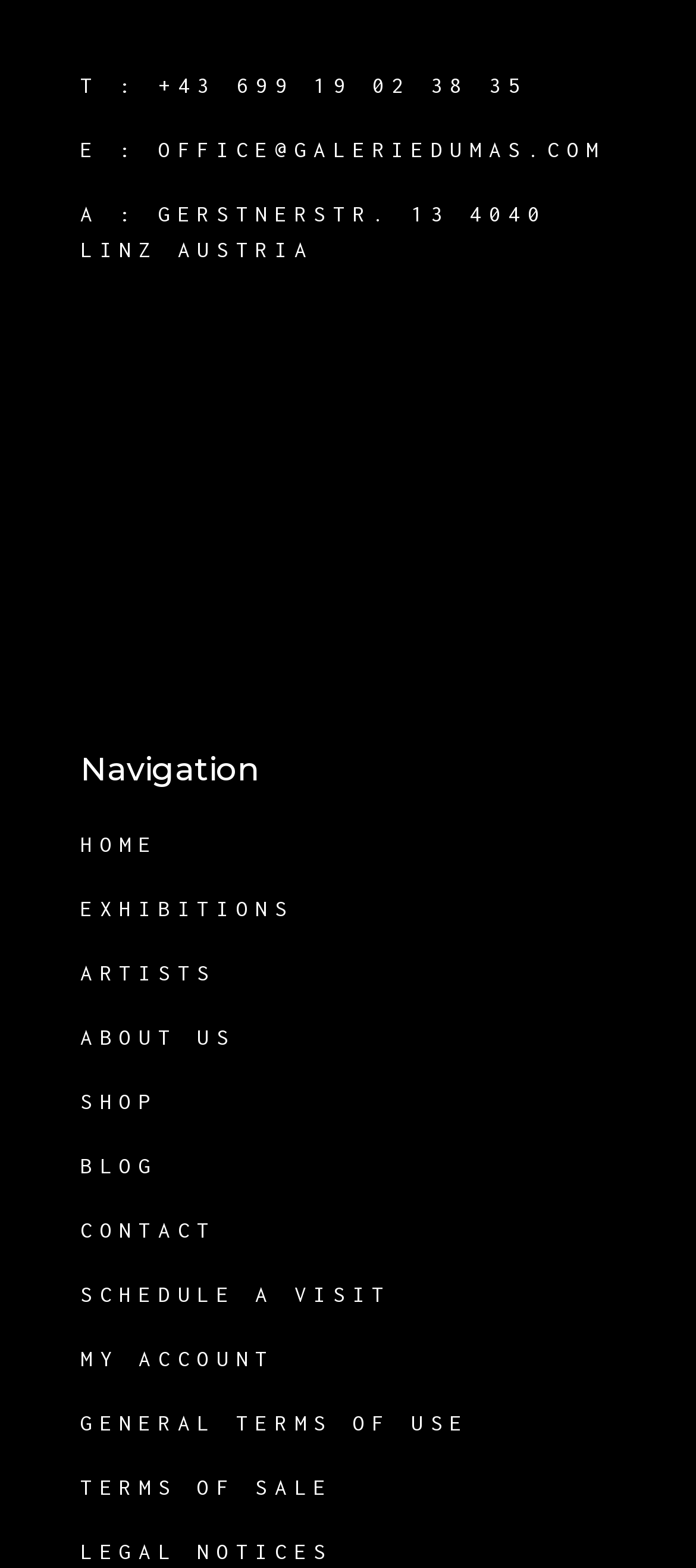Please locate the bounding box coordinates of the element that needs to be clicked to achieve the following instruction: "schedule a visit". The coordinates should be four float numbers between 0 and 1, i.e., [left, top, right, bottom].

[0.115, 0.815, 0.885, 0.837]